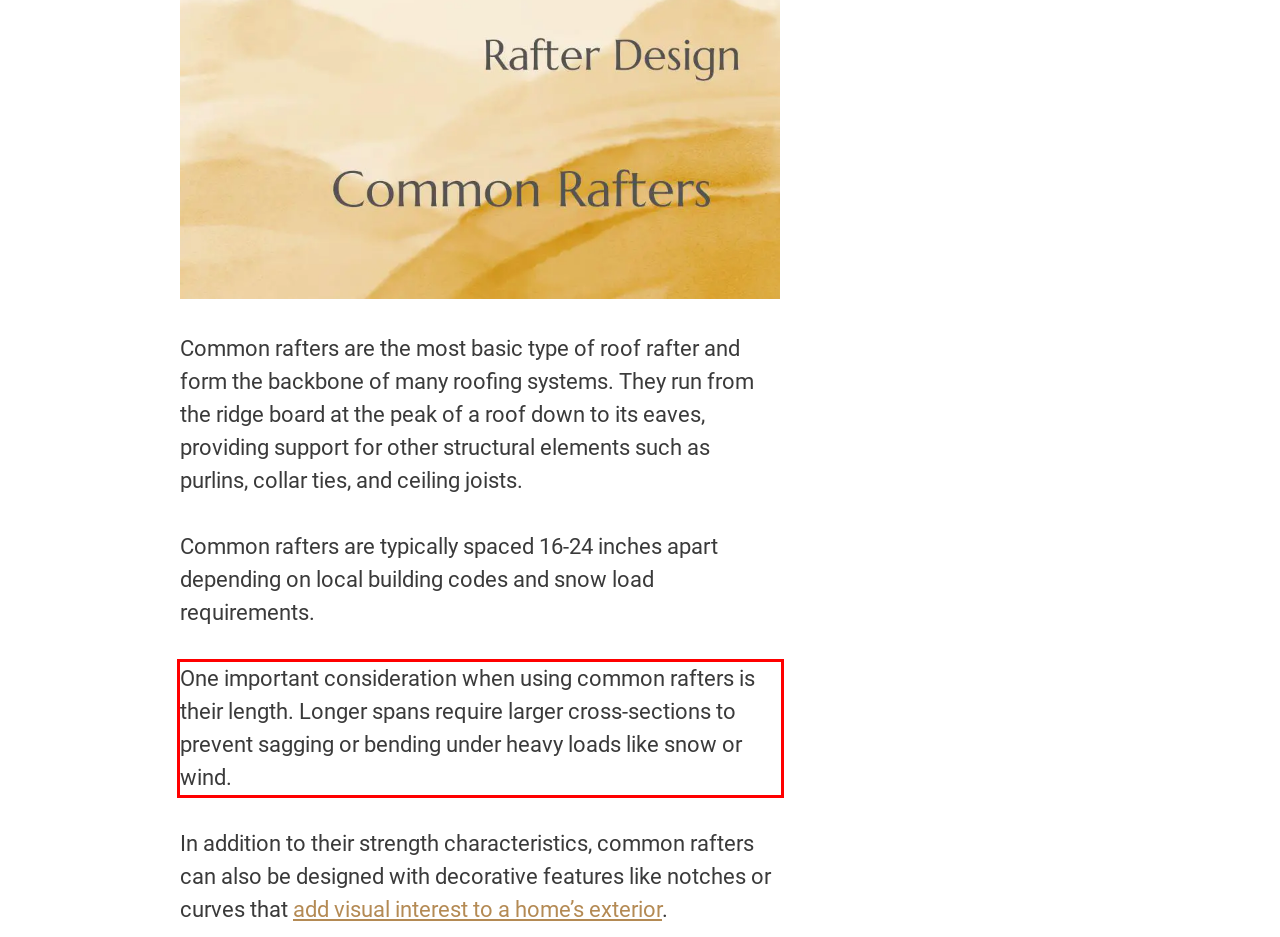Using the webpage screenshot, recognize and capture the text within the red bounding box.

One important consideration when using common rafters is their length. Longer spans require larger cross-sections to prevent sagging or bending under heavy loads like snow or wind.